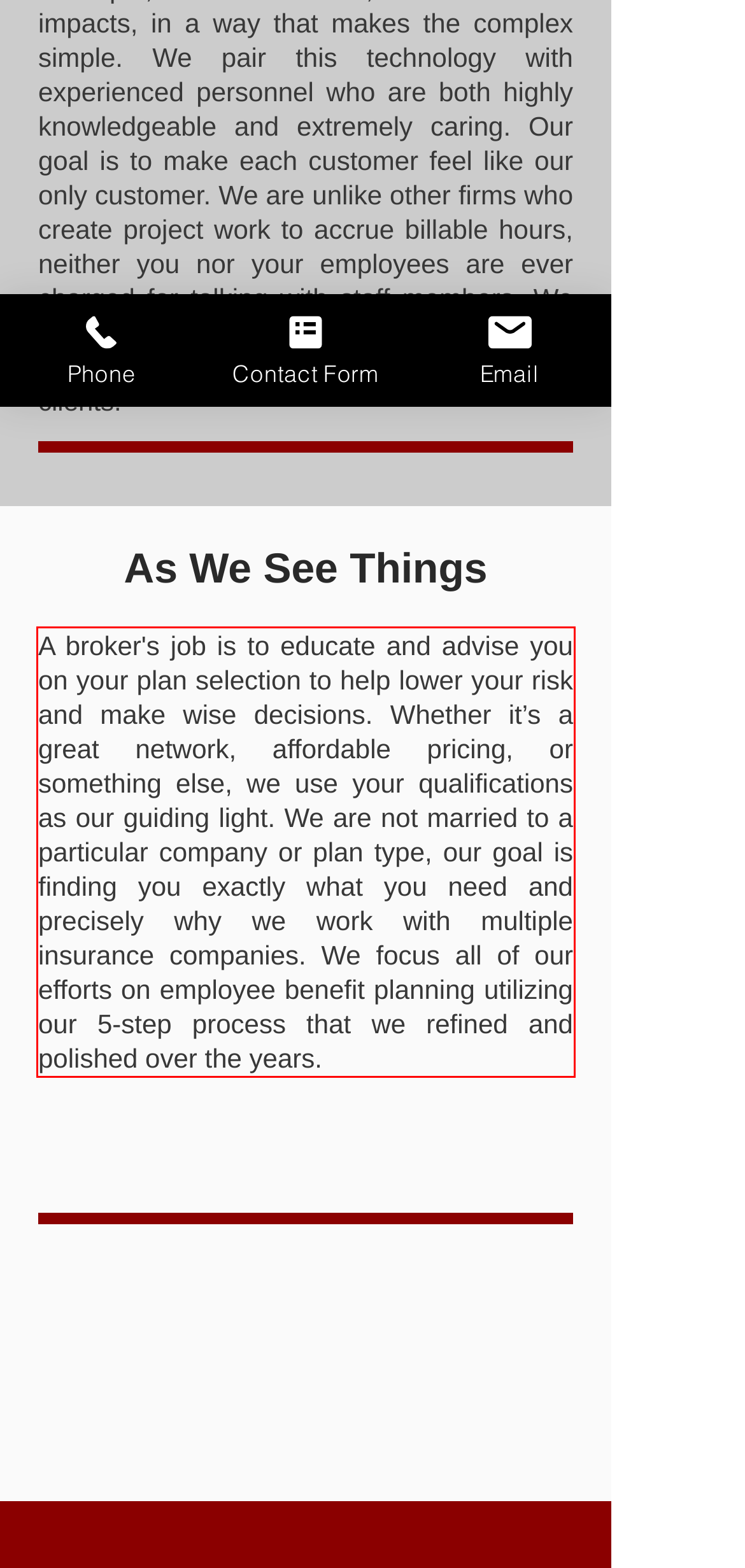You are provided with a screenshot of a webpage containing a red bounding box. Please extract the text enclosed by this red bounding box.

A broker's job is to educate and advise you on your plan selection to help lower your risk and make wise decisions. Whether it’s a great network, affordable pricing, or something else, we use your qualifications as our guiding light. We are not married to a particular company or plan type, our goal is finding you exactly what you need and precisely why we work with multiple insurance companies. We focus all of our efforts on employee benefit planning utilizing our 5-step process that we refined and polished over the years.